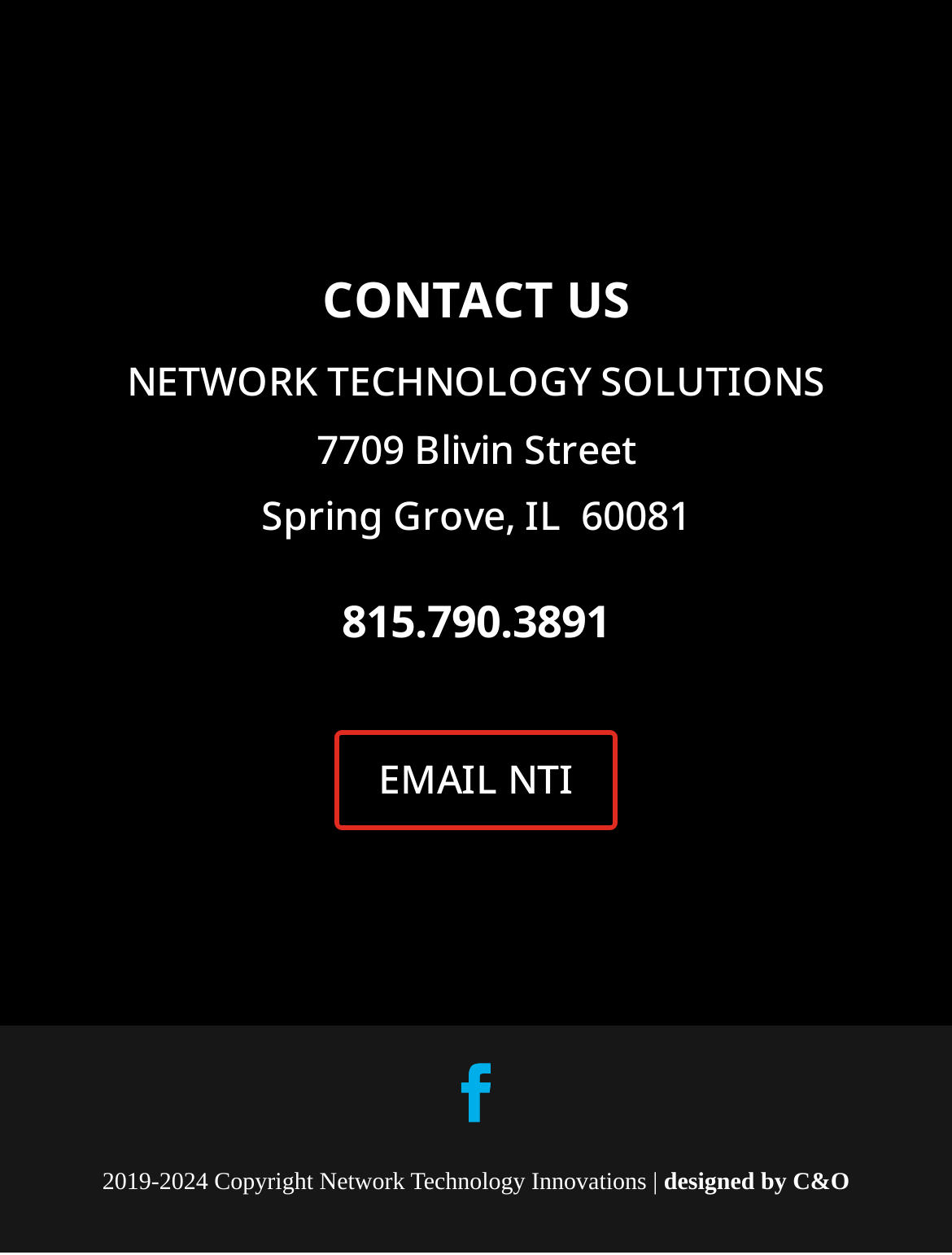What is the email address?
Give a detailed response to the question by analyzing the screenshot.

The email address can be found in the link element 'EMAIL NTI 5' which is located below the company phone number, indicating that it is the contact email address.